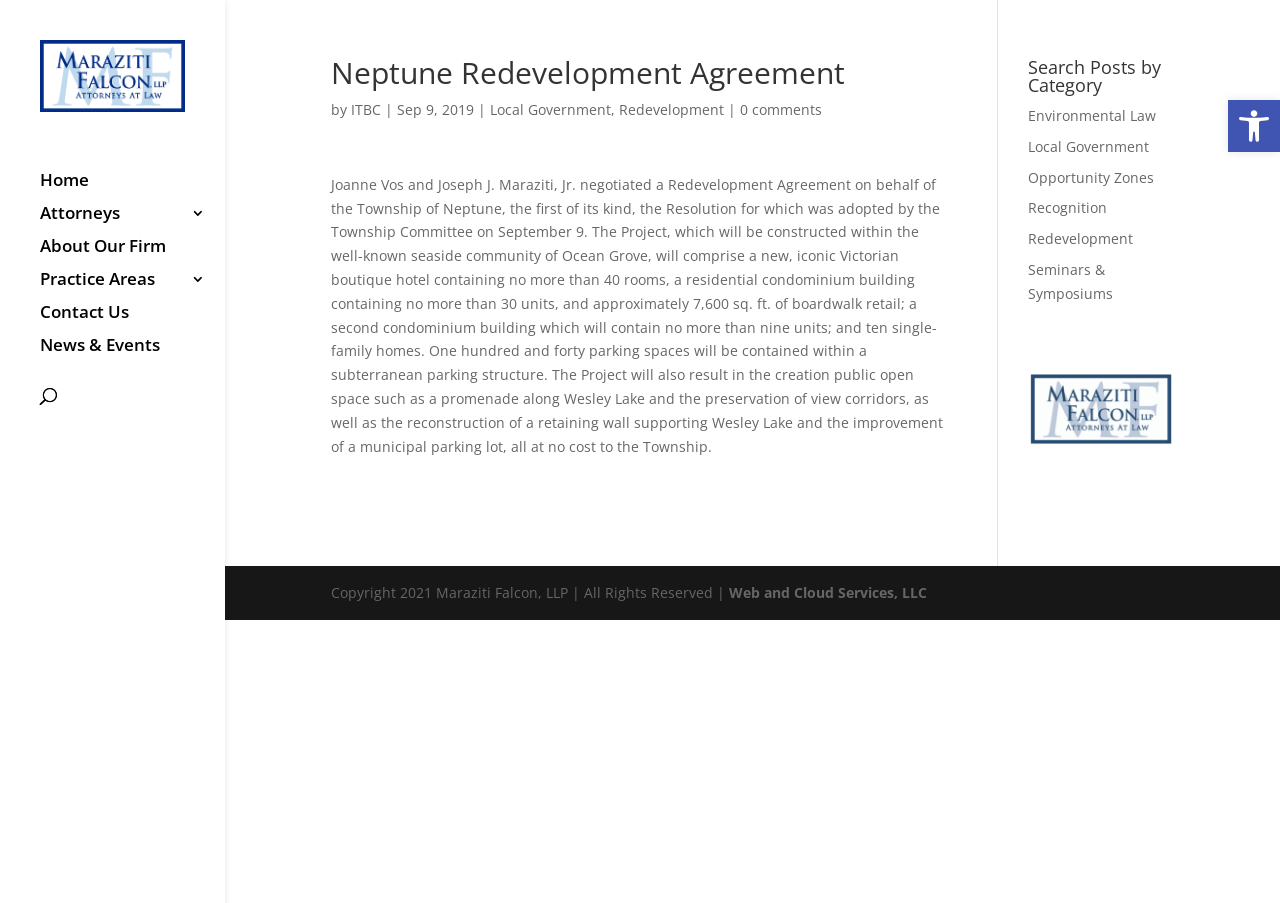Please locate the bounding box coordinates for the element that should be clicked to achieve the following instruction: "Visit the home page". Ensure the coordinates are given as four float numbers between 0 and 1, i.e., [left, top, right, bottom].

[0.031, 0.191, 0.176, 0.228]